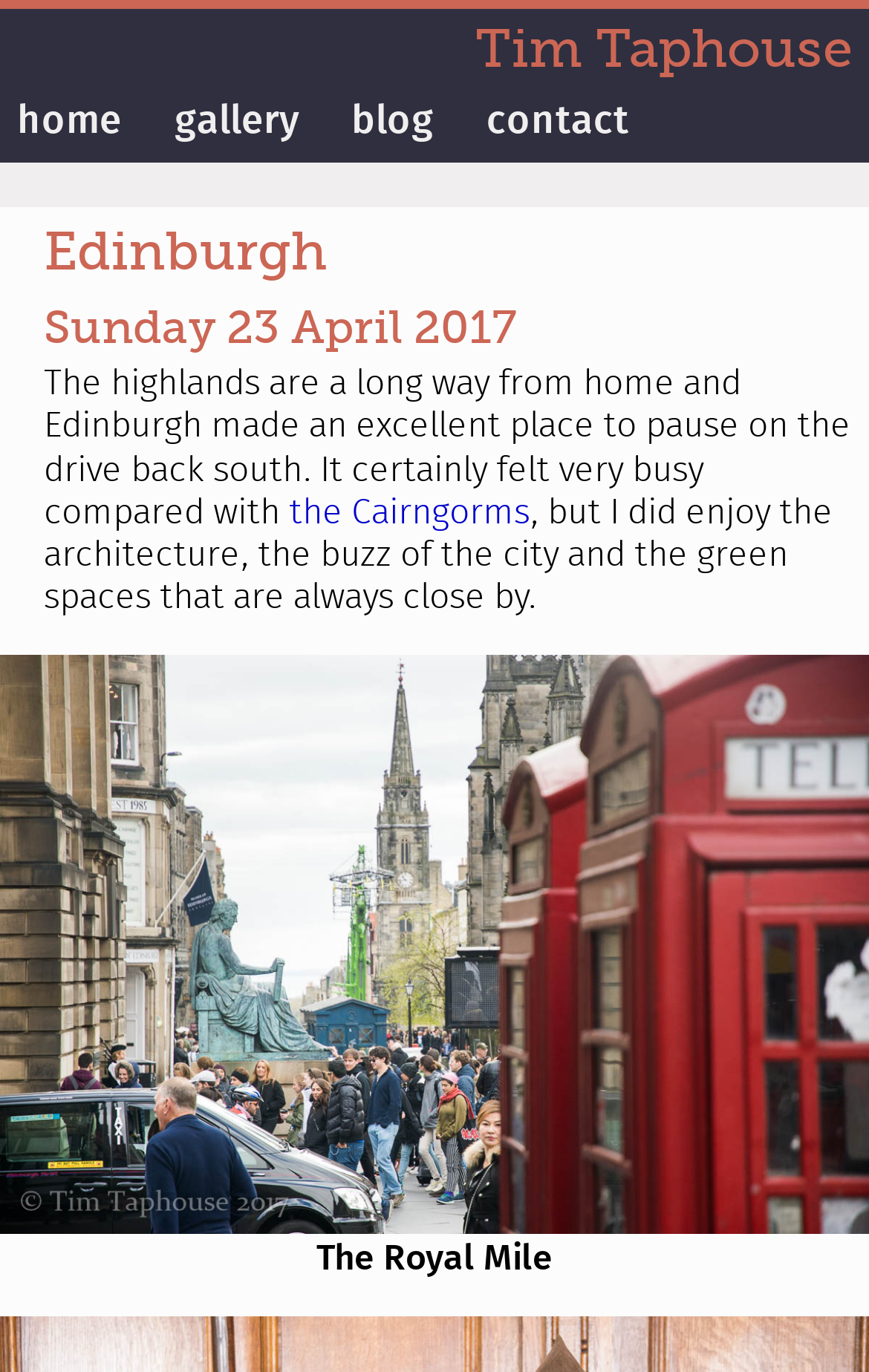Provide a brief response to the question below using a single word or phrase: 
What is the subject of the image?

The Royal Mile